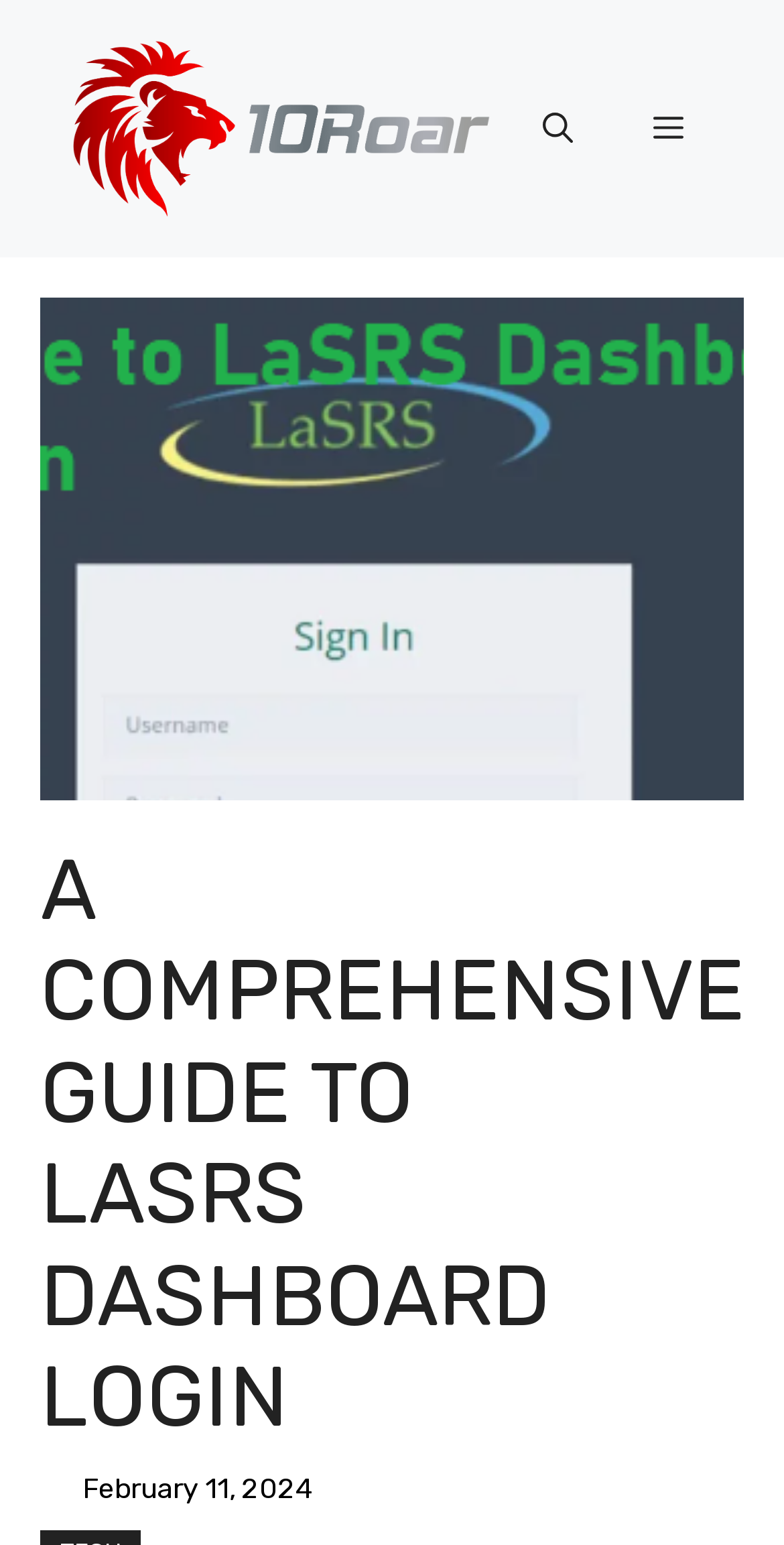What is the topic of the main image on the webpage?
Please provide a single word or phrase as your answer based on the screenshot.

LaSRS login